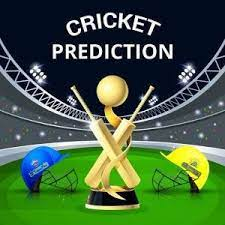Please reply to the following question with a single word or a short phrase:
What is the atmosphere created by the background?

electrifying